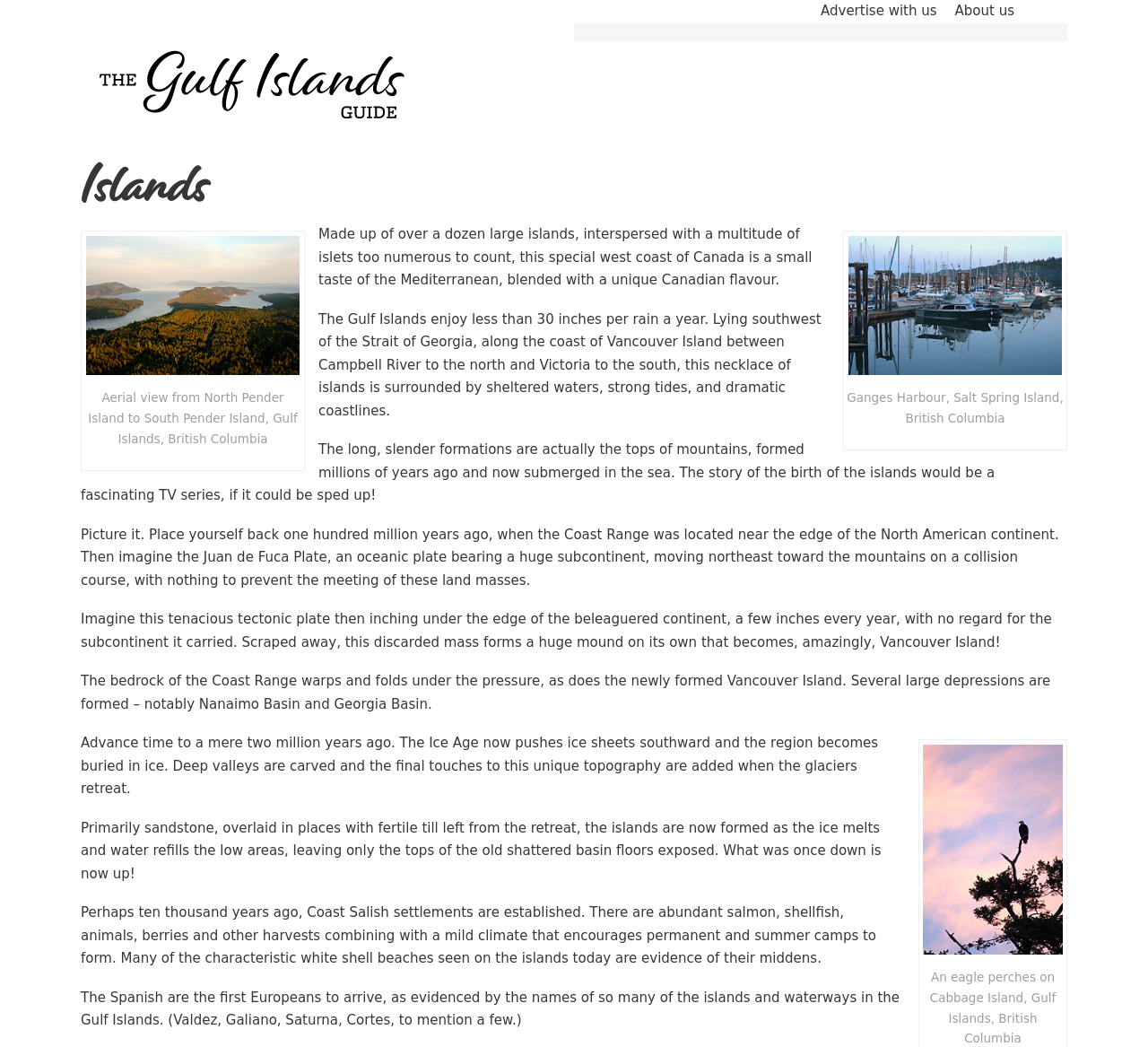Given the element description alt="GIG Staging", identify the bounding box coordinates for the UI element on the webpage screenshot. The format should be (top-left x, top-left y, bottom-right x, bottom-right y), with values between 0 and 1.

[0.07, 0.022, 0.368, 0.139]